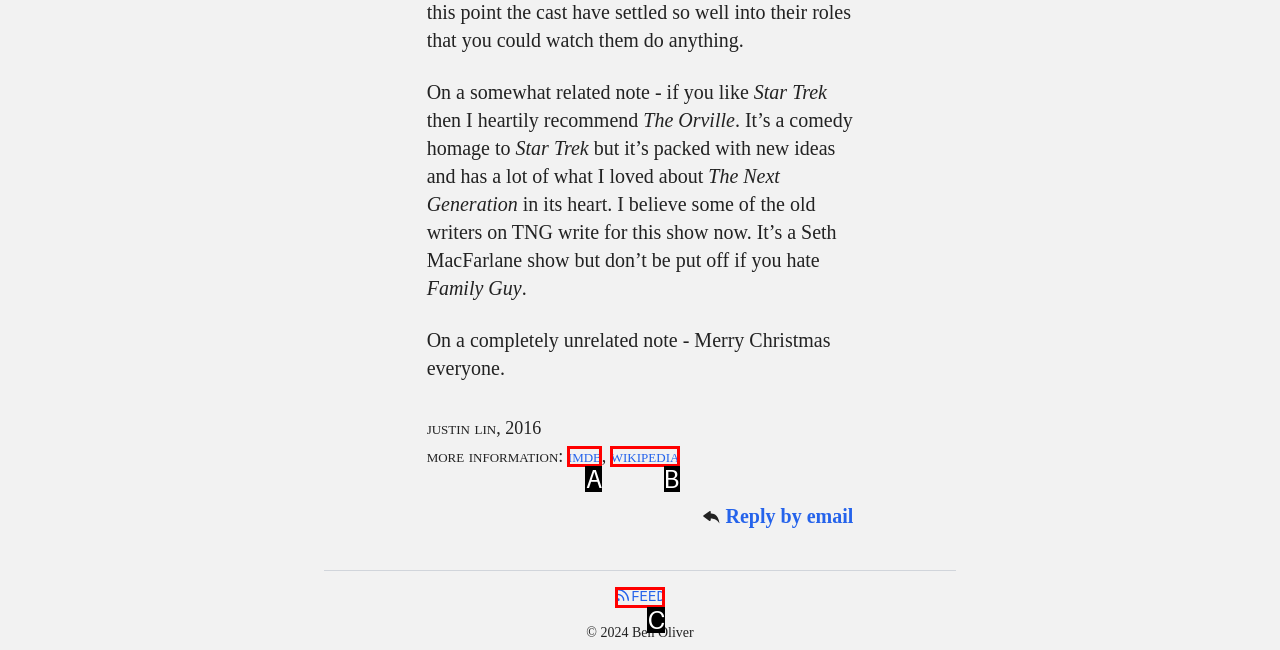From the description: CIUS Media Monitoring, identify the option that best matches and reply with the letter of that option directly.

None